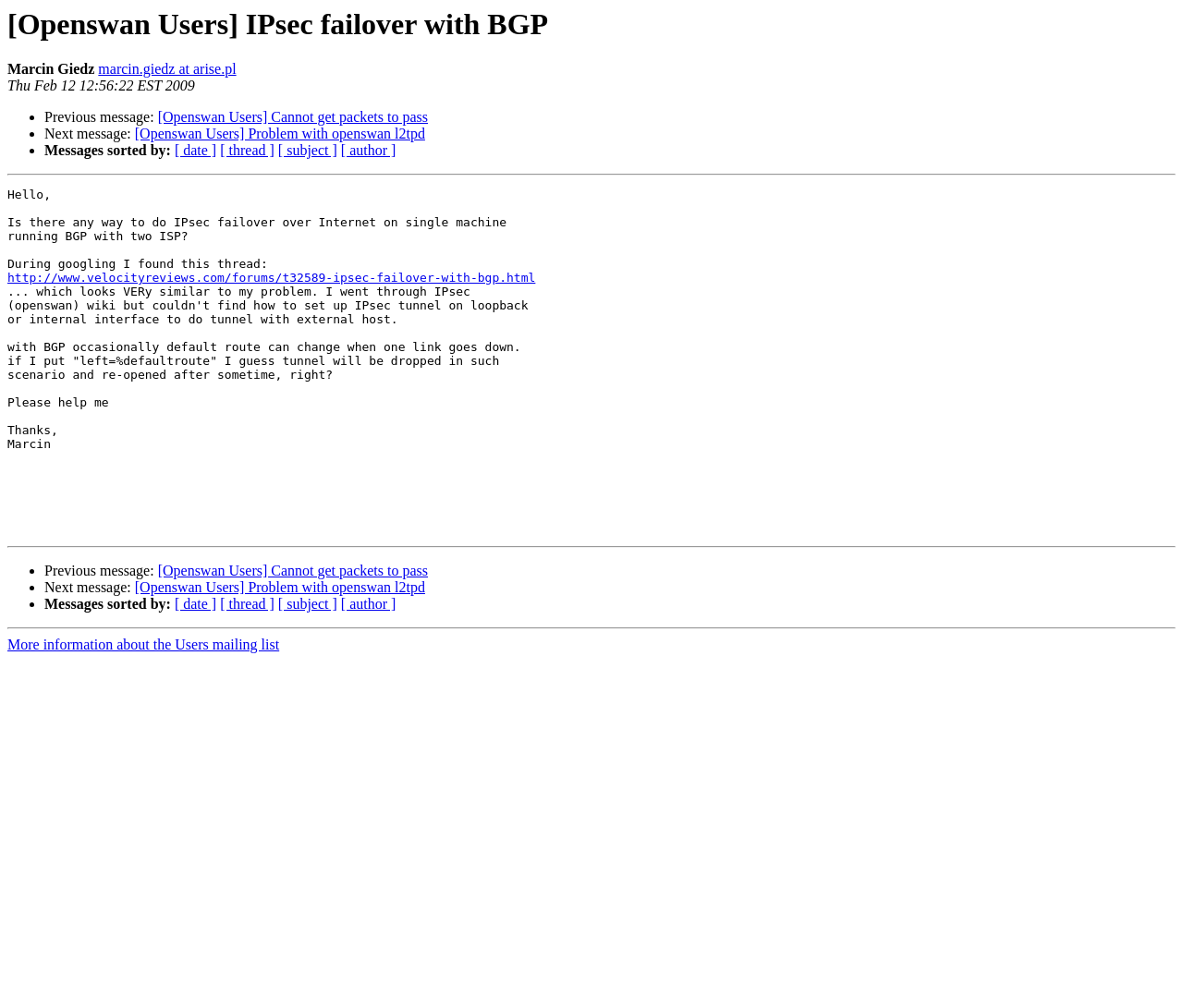Can you find the bounding box coordinates for the element to click on to achieve the instruction: "Visit Marcin's homepage"?

[0.083, 0.061, 0.2, 0.076]